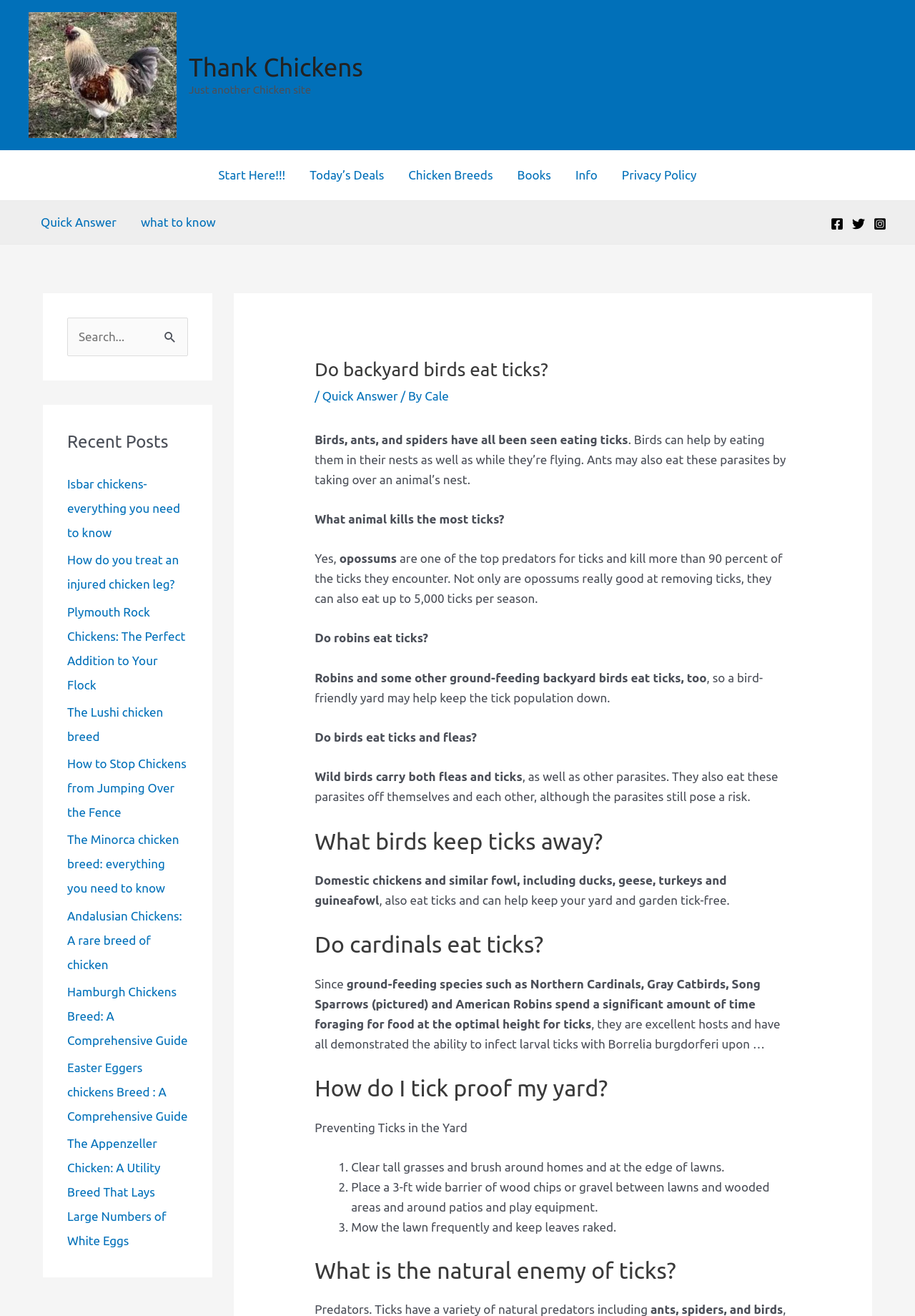Generate a comprehensive description of the webpage.

The webpage is about backyard birds eating ticks, with a focus on the role of birds in controlling tick populations. At the top of the page, there is a logo and a navigation menu with links to various sections of the website, including "Start Here!!!", "Today's Deals", and "Chicken Breeds". Below the navigation menu, there is a search bar and a section titled "Recent Posts" with links to several articles about chickens and chicken breeds.

The main content of the page is divided into several sections, each with a heading and a series of paragraphs or lists. The first section is titled "Do backyard birds eat ticks?" and discusses how birds, ants, and spiders eat ticks. The text explains that opossums are one of the top predators of ticks and can eat up to 5,000 ticks per season.

The next section is titled "What birds keep ticks away?" and lists domestic chickens, ducks, geese, turkeys, and guineafowl as birds that eat ticks and can help keep yards and gardens tick-free. The following sections discuss whether cardinals eat ticks, how to tick-proof a yard, and the natural enemies of ticks.

Throughout the page, there are several links to other articles and resources, as well as social media links to Facebook, Twitter, and Instagram. The page also has a section with a list of recent posts, which includes links to articles about chickens and chicken breeds.